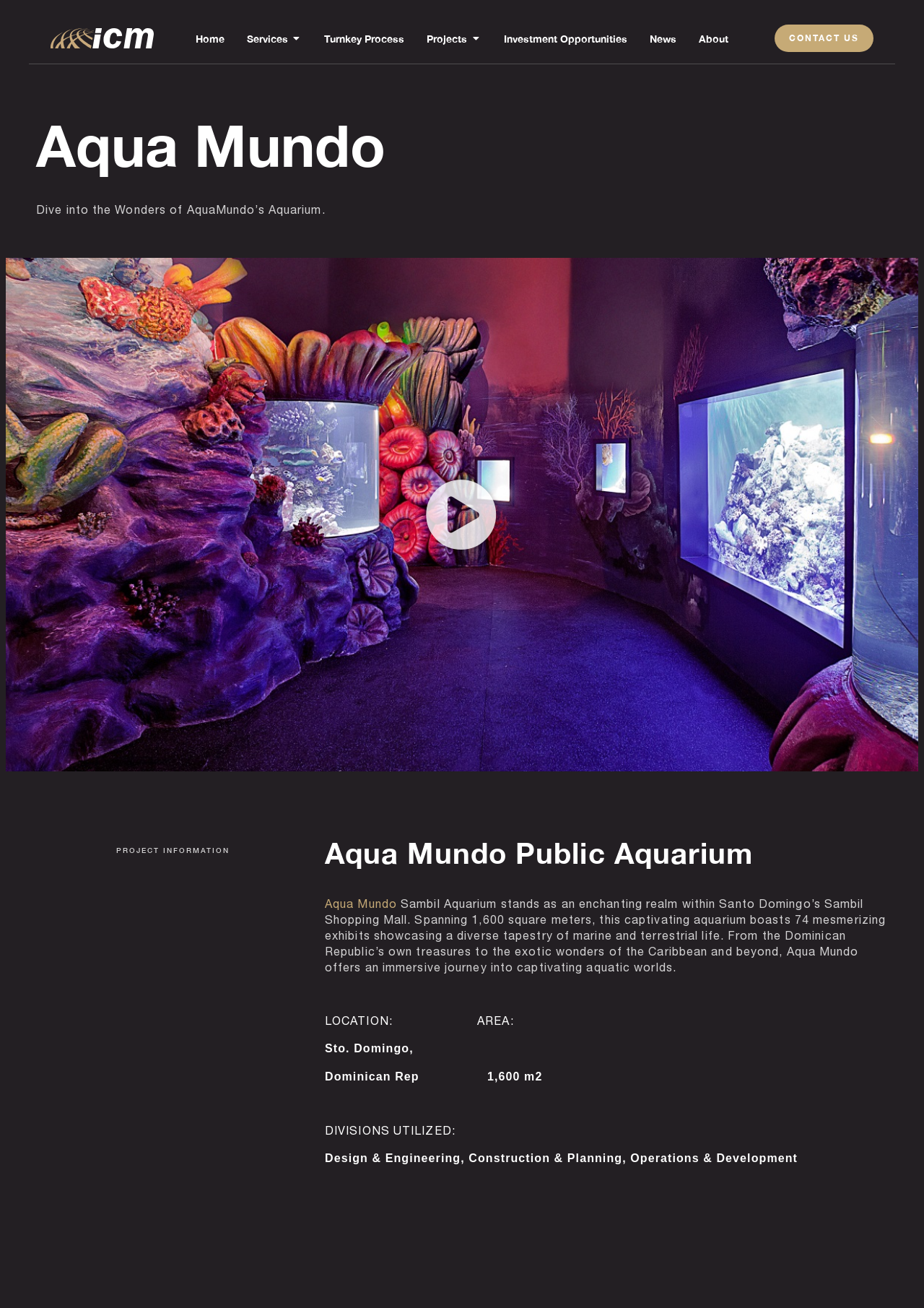How many square meters is the aquarium?
Examine the image closely and answer the question with as much detail as possible.

I found the answer by looking at the text 'Spanning 1,600 square meters, this captivating aquarium...' which mentions the size of the aquarium.